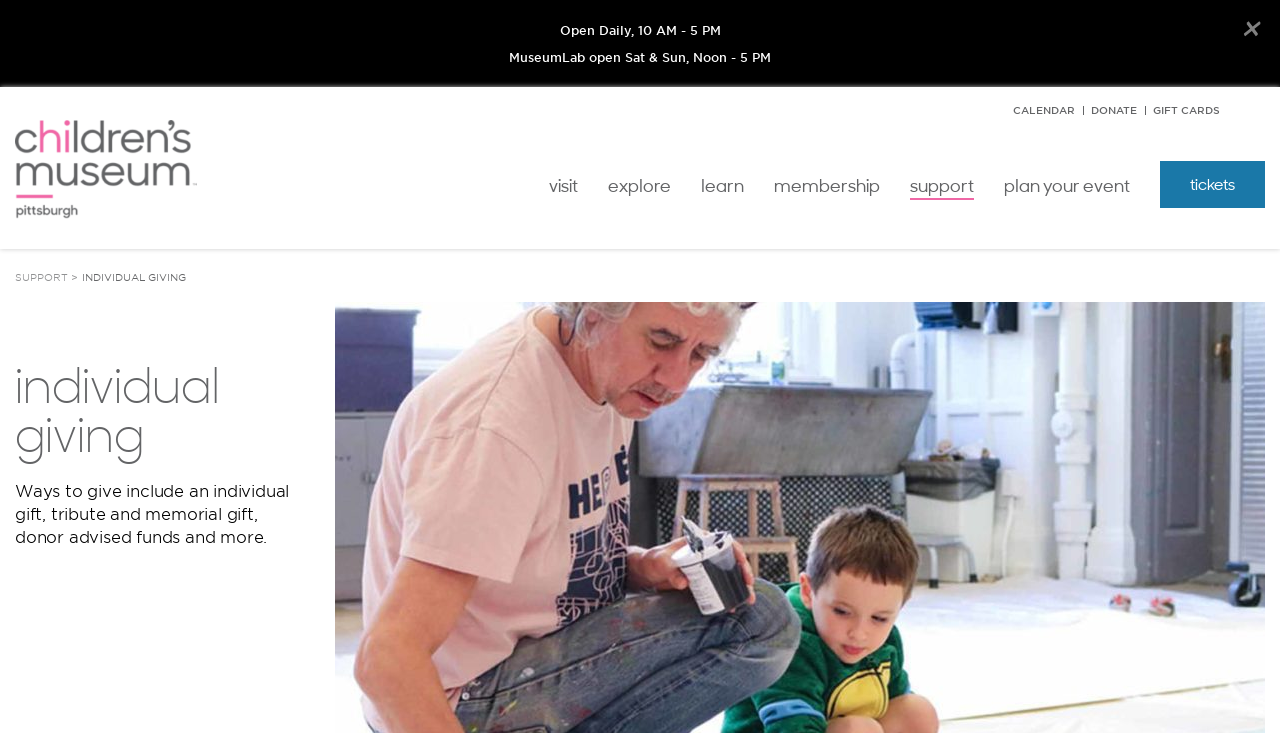How many main navigation links are there?
Ensure your answer is thorough and detailed.

I found the answer by counting the number of link elements with text 'visit', 'explore', 'learn', 'membership', 'support', 'plan your event', and 'tickets' which are located in the middle of the webpage.